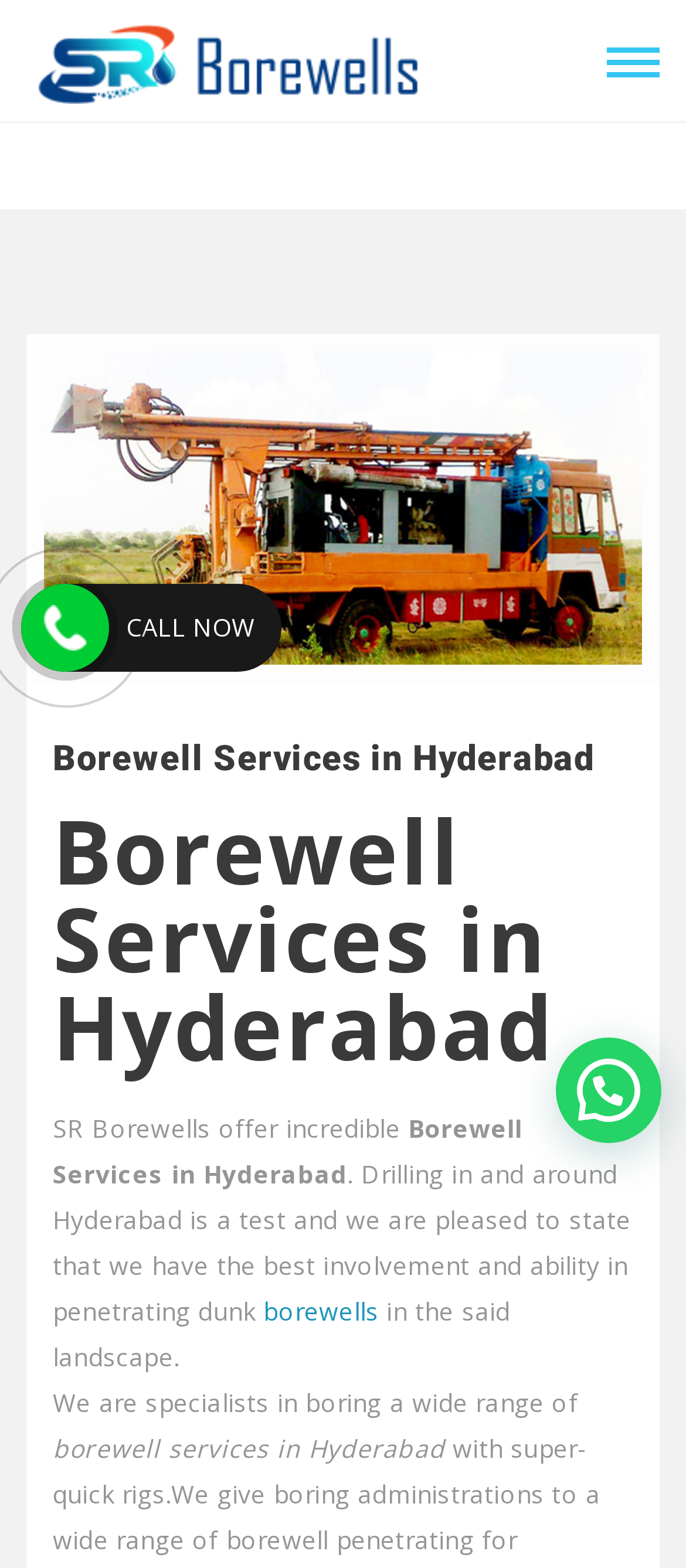What is the name of the company offering borewell services?
Provide an in-depth answer to the question, covering all aspects.

The company name is mentioned in the top-left corner of the webpage, where it says 'SR Borewells' in a link format, and also in the image with the same name.